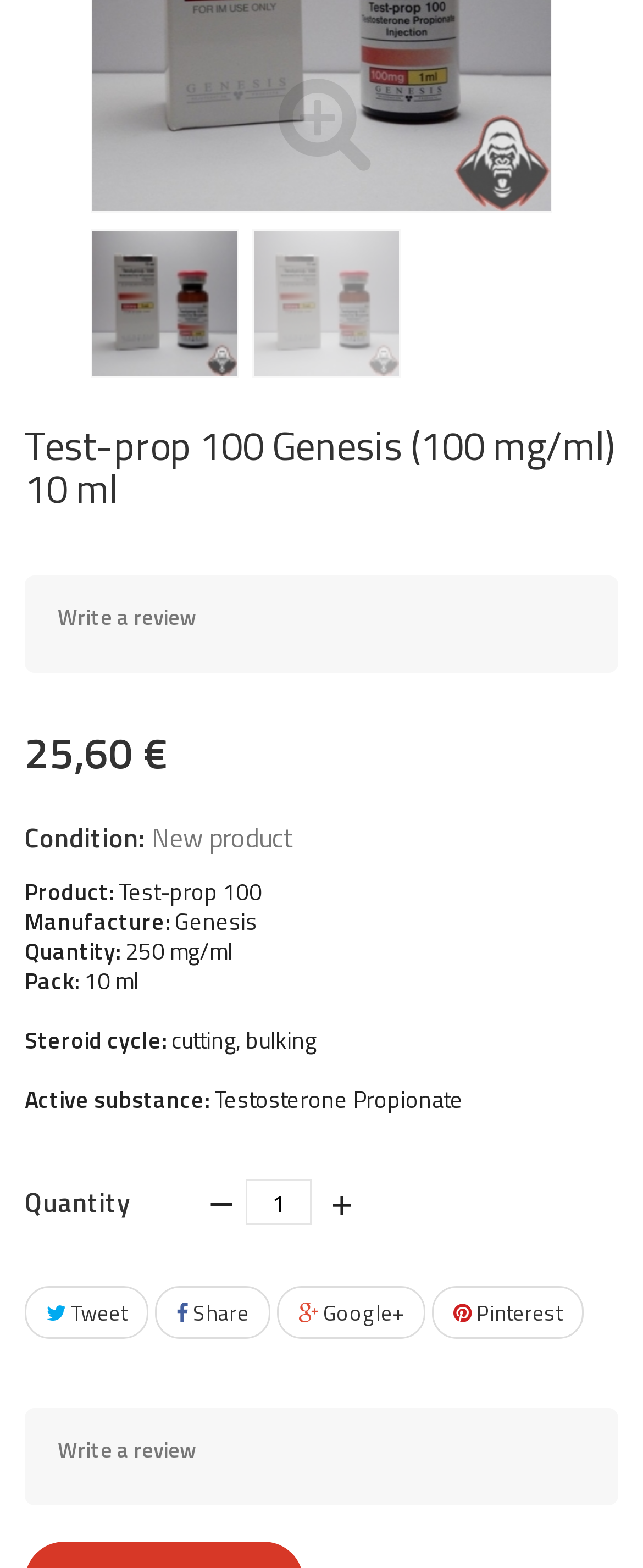Provide the bounding box coordinates of the area you need to click to execute the following instruction: "Click the 'Write a review' link".

[0.09, 0.377, 0.305, 0.409]